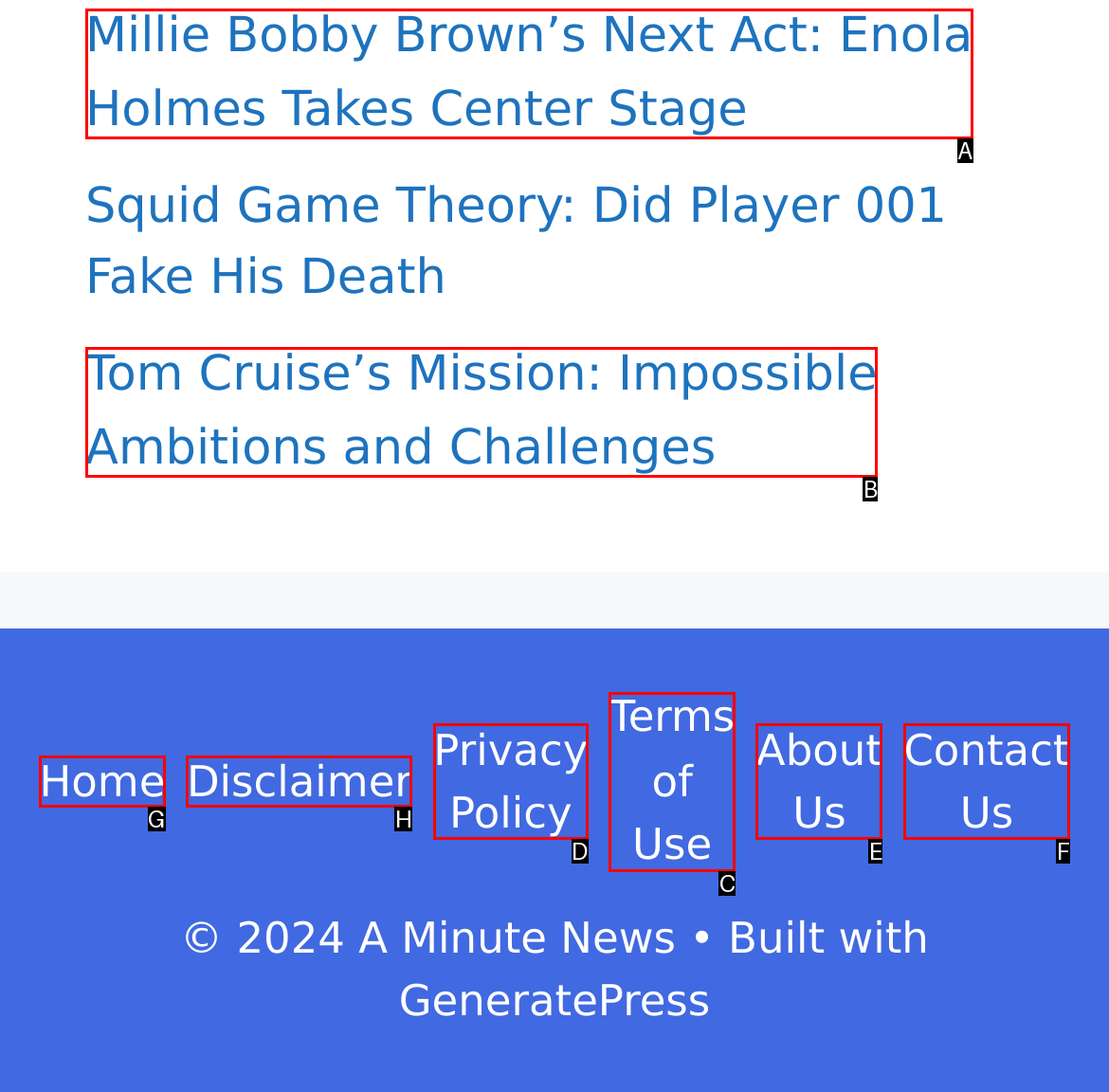Which UI element should be clicked to perform the following task: Learn about the terms of use? Answer with the corresponding letter from the choices.

C